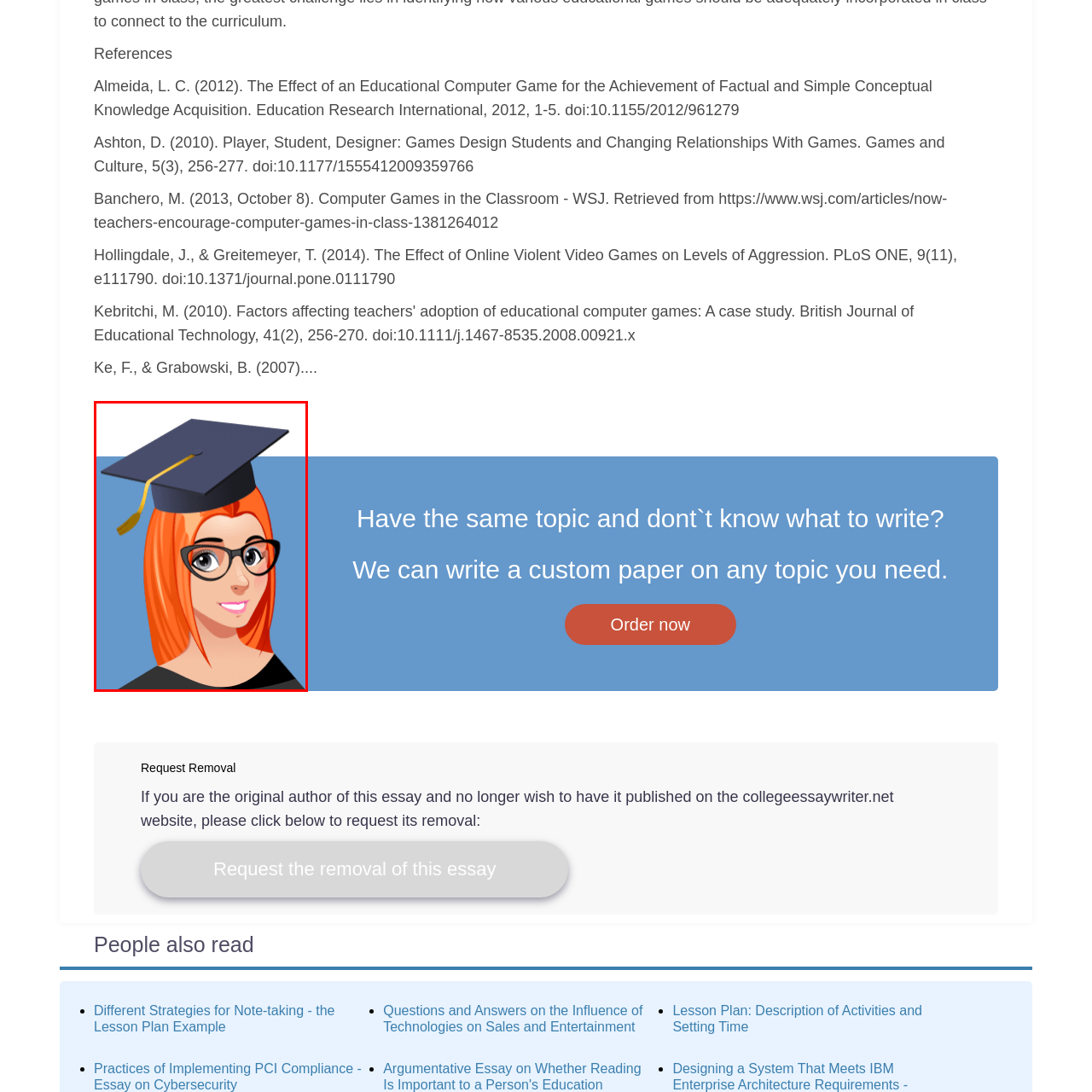What is the background color of the image?
Examine the portion of the image surrounded by the red bounding box and deliver a detailed answer to the question.

The background of the image is a solid blue color, which provides a clean and simple contrast to the character's vibrant orange hair and stylish glasses.